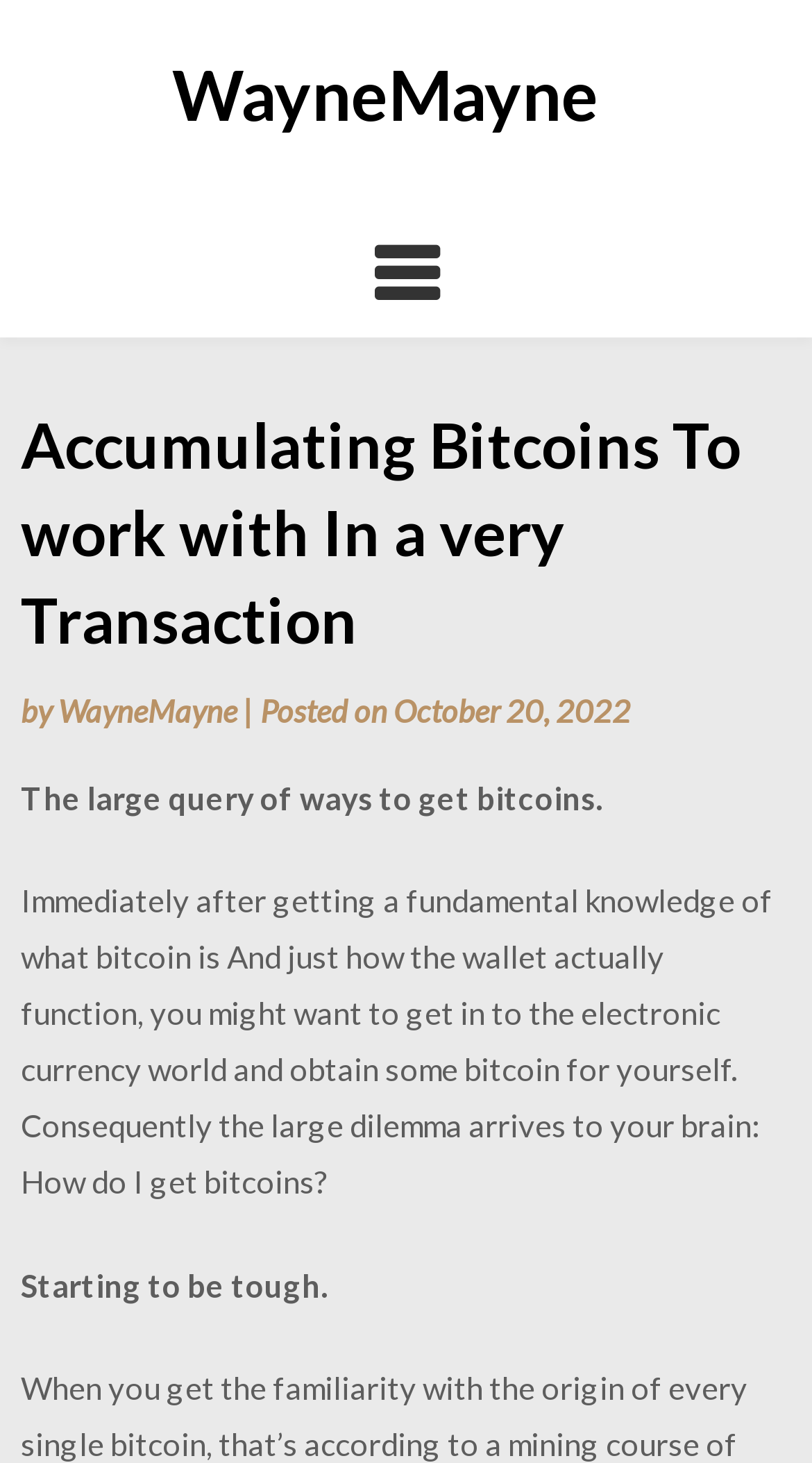From the element description October 20, 2022, predict the bounding box coordinates of the UI element. The coordinates must be specified in the format (top-left x, top-left y, bottom-right x, bottom-right y) and should be within the 0 to 1 range.

[0.485, 0.473, 0.777, 0.498]